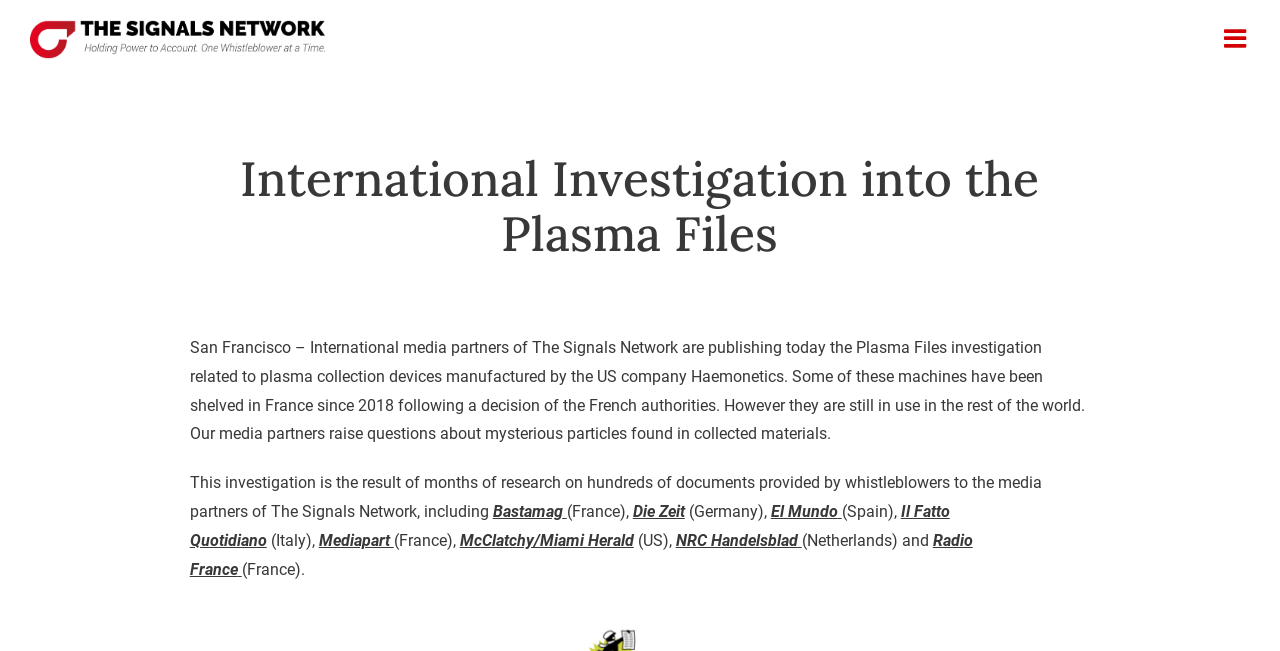Using the provided element description: "NRC Handelsblad", identify the bounding box coordinates. The coordinates should be four floats between 0 and 1 in the order [left, top, right, bottom].

[0.528, 0.815, 0.626, 0.844]